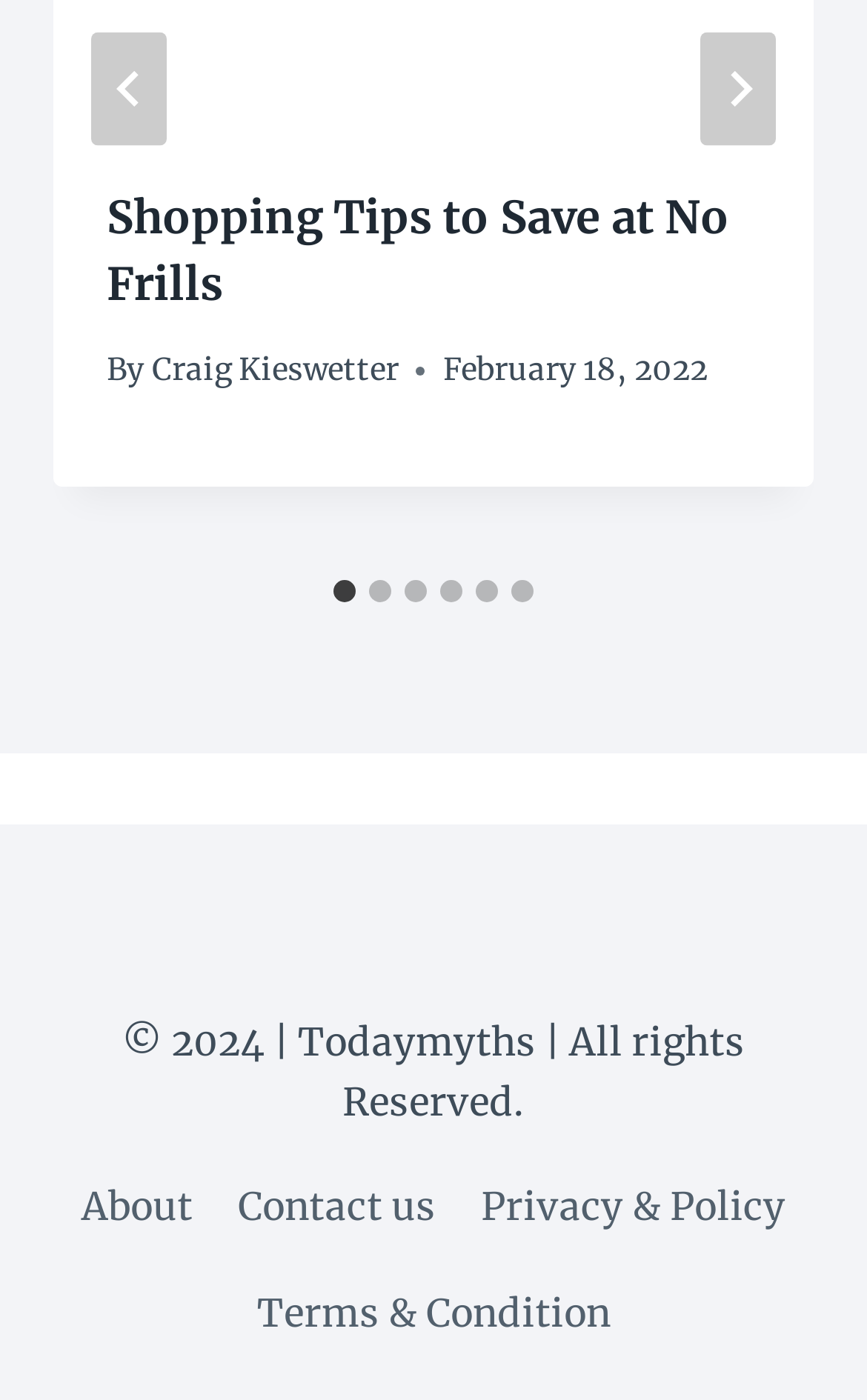Please identify the bounding box coordinates of the clickable region that I should interact with to perform the following instruction: "View slide 2". The coordinates should be expressed as four float numbers between 0 and 1, i.e., [left, top, right, bottom].

[0.426, 0.414, 0.451, 0.43]